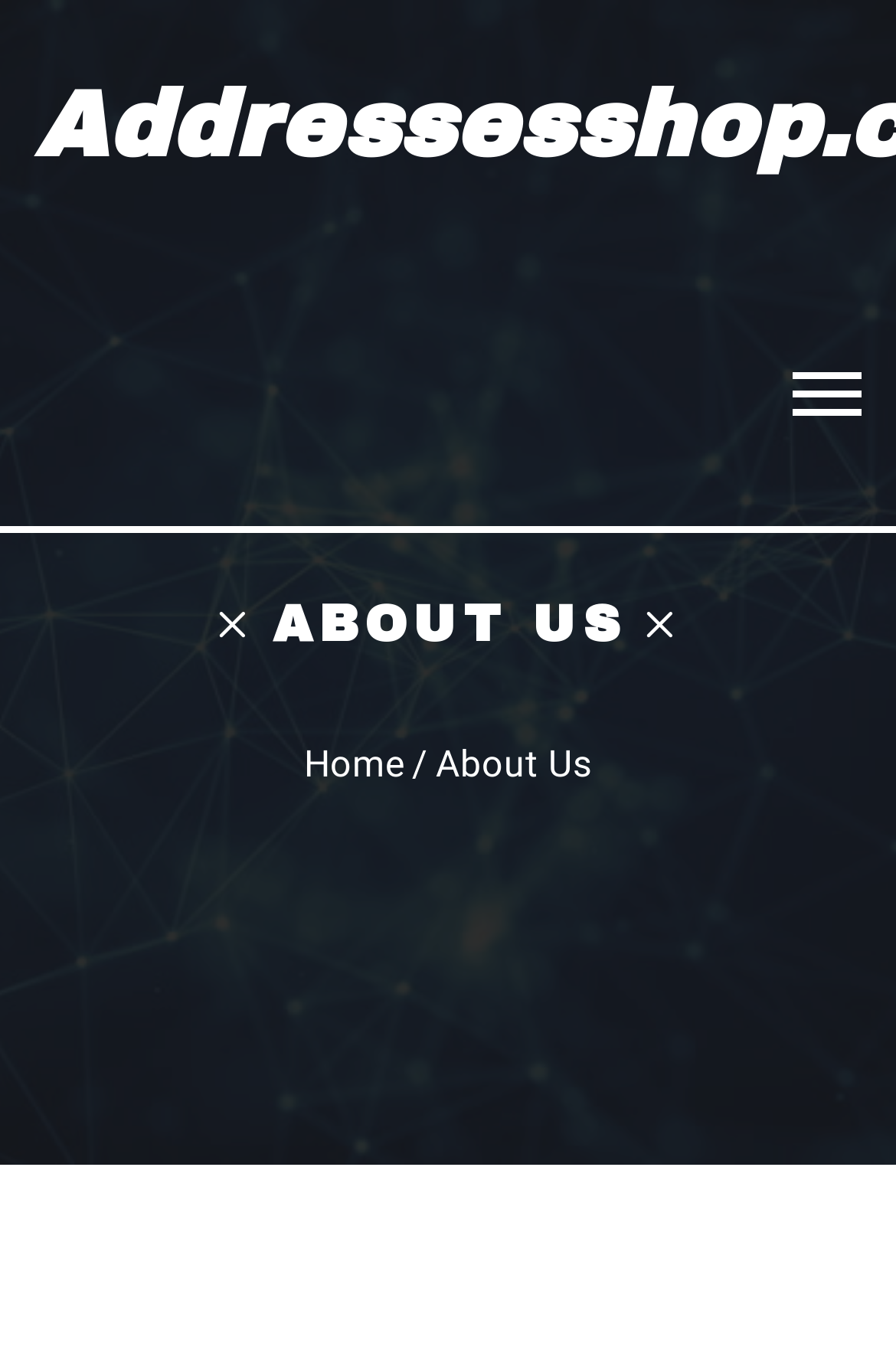With reference to the image, please provide a detailed answer to the following question: What is the first letter of the company name?

By looking at the heading element, I can see that it contains three static text elements 'B', 'O', and 'U', which suggests that the company name is 'BOU' and the first letter is 'B'.